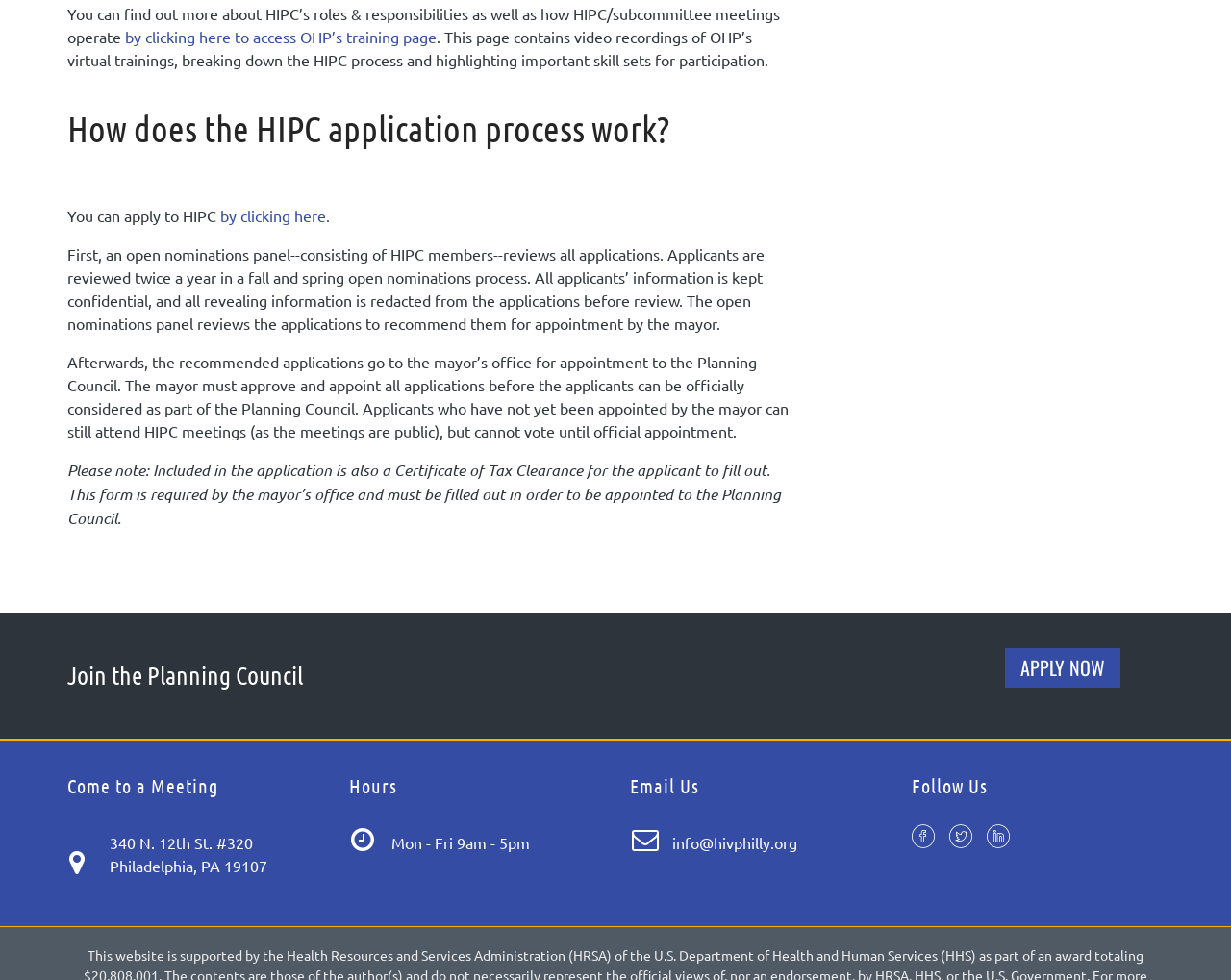Identify the bounding box coordinates of the section to be clicked to complete the task described by the following instruction: "join the Planning Council". The coordinates should be four float numbers between 0 and 1, formatted as [left, top, right, bottom].

[0.816, 0.661, 0.91, 0.701]